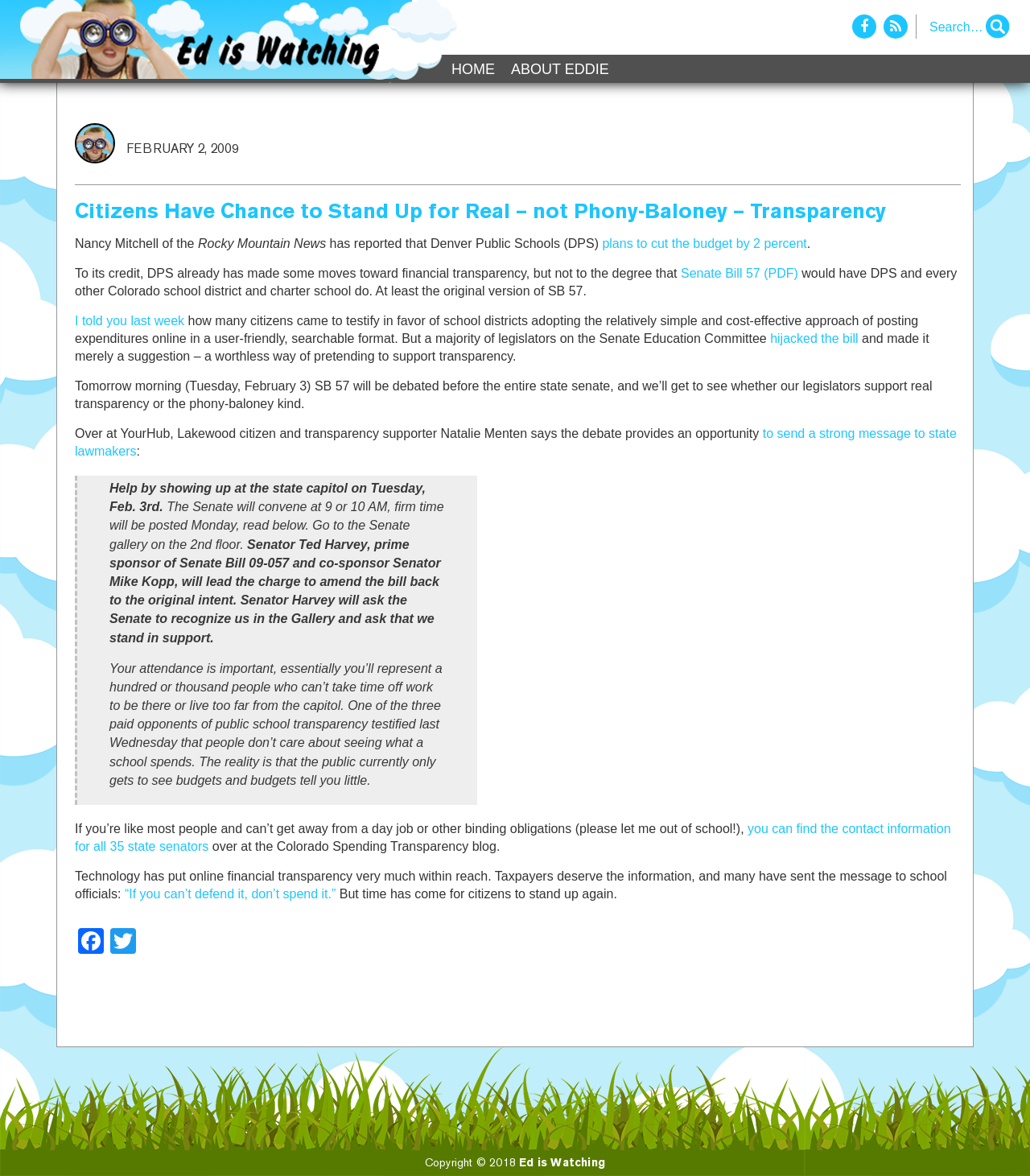Identify the bounding box coordinates of the region that needs to be clicked to carry out this instruction: "Click on HOME". Provide these coordinates as four float numbers ranging from 0 to 1, i.e., [left, top, right, bottom].

[0.438, 0.042, 0.48, 0.076]